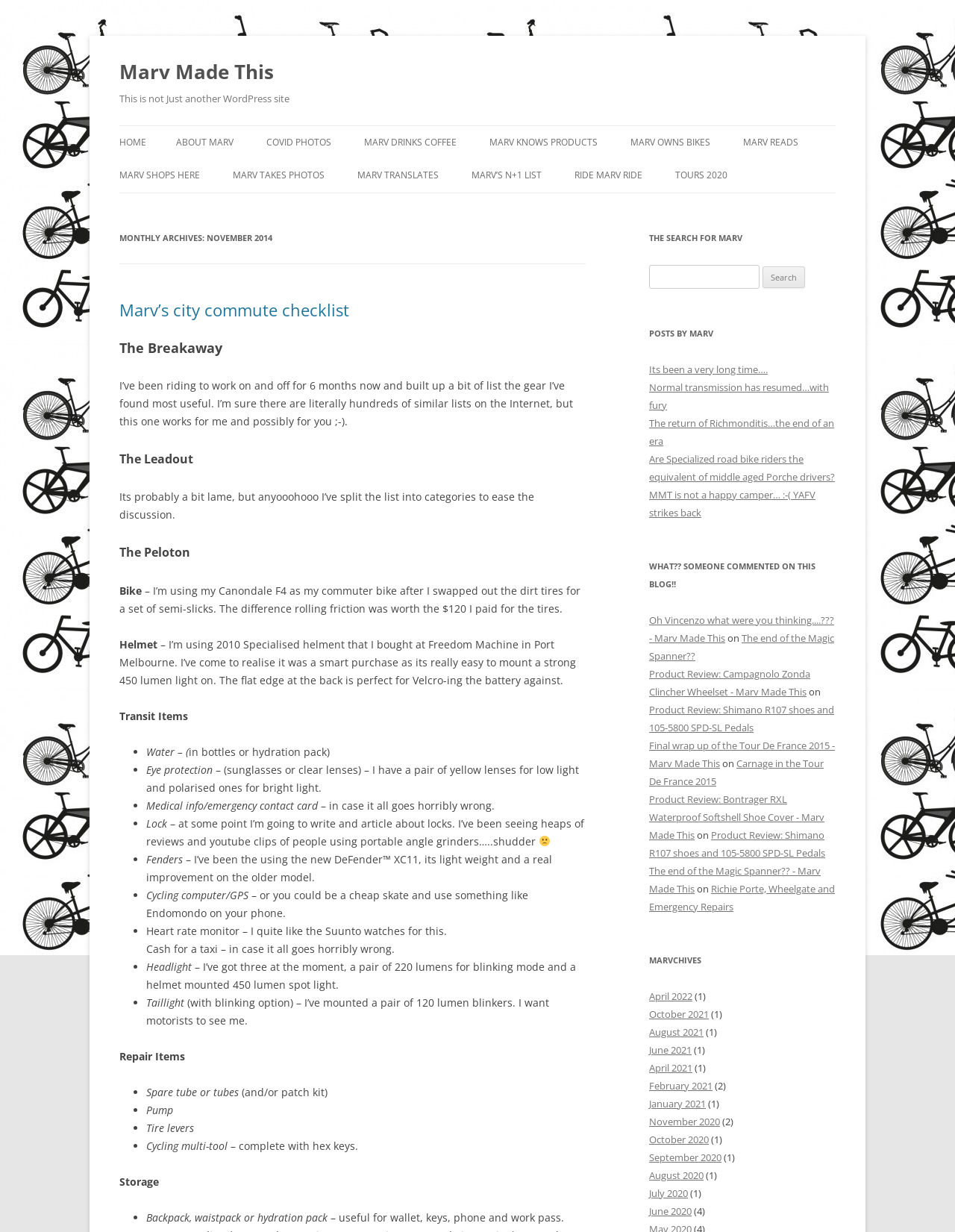Identify the bounding box coordinates of the specific part of the webpage to click to complete this instruction: "Click on 'Marv’s city commute checklist'".

[0.125, 0.242, 0.366, 0.26]